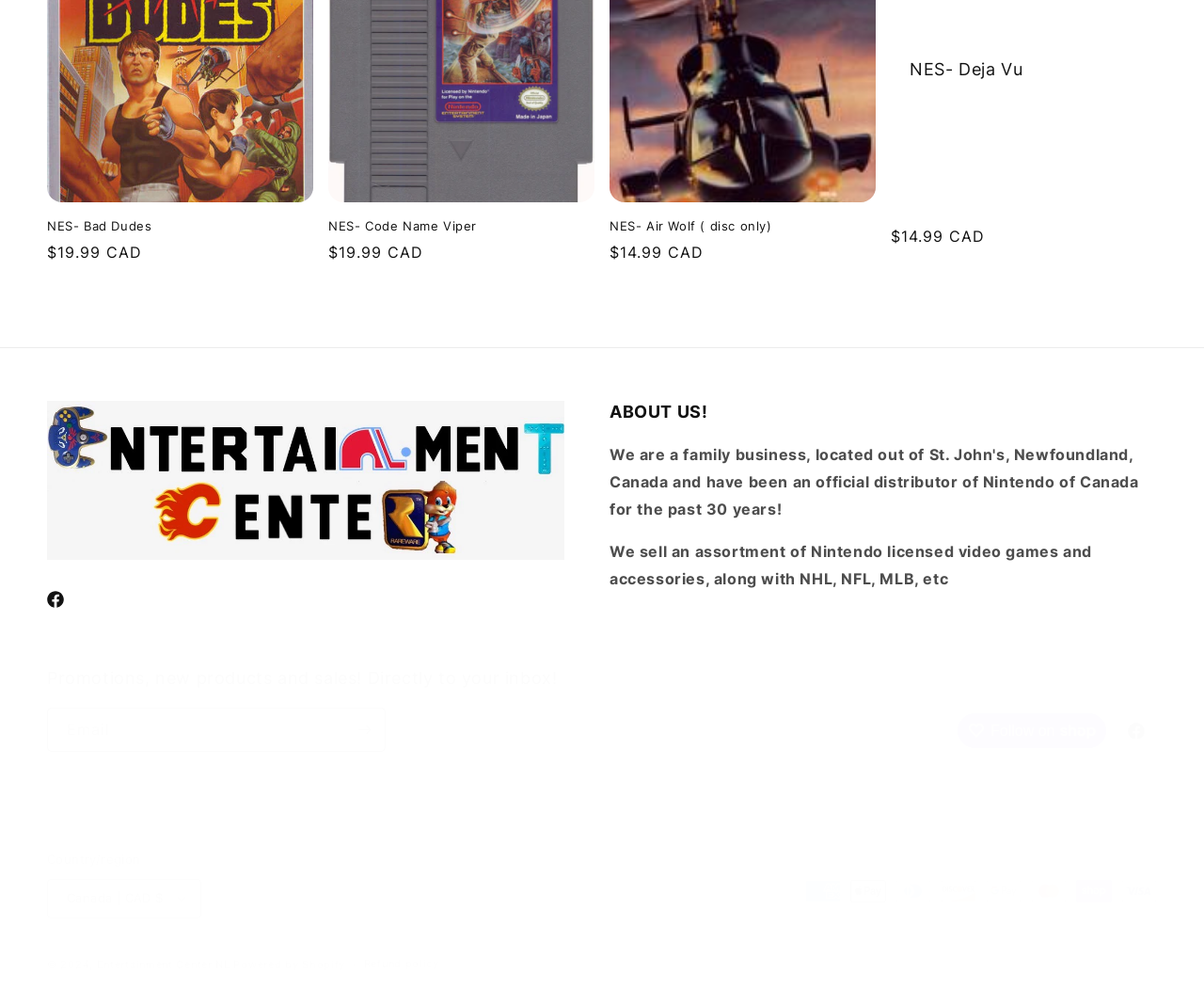Provide the bounding box coordinates of the HTML element described as: "Follow on Following on". The bounding box coordinates should be four float numbers between 0 and 1, i.e., [left, top, right, bottom].

[0.795, 0.71, 0.919, 0.745]